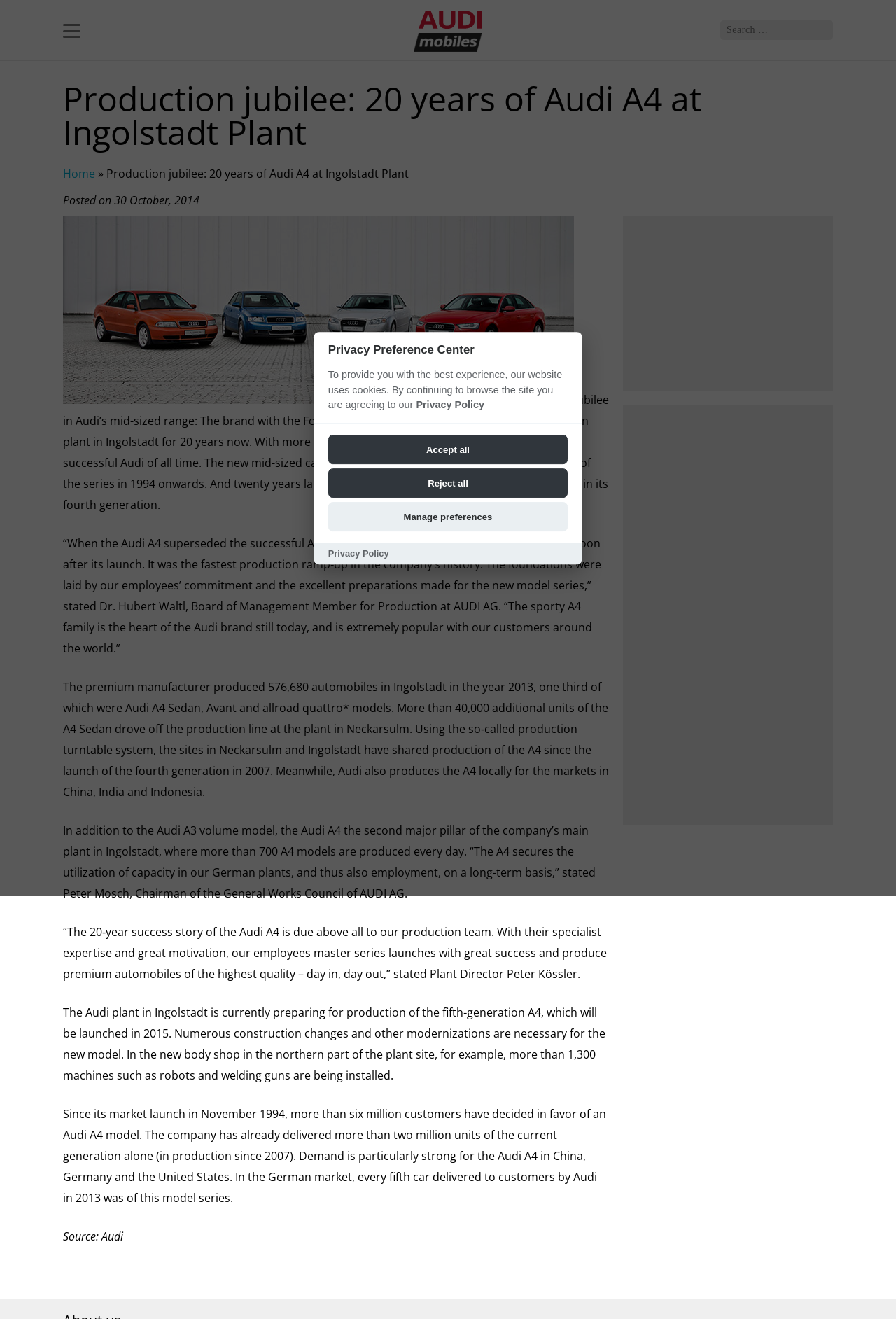Craft a detailed narrative of the webpage's structure and content.

This webpage is about the 20-year production jubilee of the Audi A4 at the Ingolstadt plant. At the top, there is an Audi logo on the left and a search bar on the right. Below the logo, there is a main section that contains an article with a heading "Production jubilee: 20 years of Audi A4 at Ingolstadt Plant". 

The article starts with a brief introduction to the Audi A4's success, followed by a quote from Dr. Hubert Waltl, a Board of Management Member for Production at AUDI AG. The text then provides more information about the production of the Audi A4, including the number of units produced in 2013 and the production process. 

There are two advertisements on the right side of the article, one above the other. The article continues with more quotes from Peter Mosch, Chairman of the General Works Council of AUDI AG, and Plant Director Peter Kössler, discussing the importance of the Audi A4 for the company's production and employment. 

The article concludes with information about the preparation for the production of the fifth-generation A4, which will be launched in 2015, and some statistics about the Audi A4's sales. At the bottom of the article, there is a source note "Source: Audi". 

On the top right, there is a link to the "Home" page. Below the article, there is a dialog box titled "Privacy Preference Center" that provides information about the website's use of cookies and allows users to manage their privacy preferences.